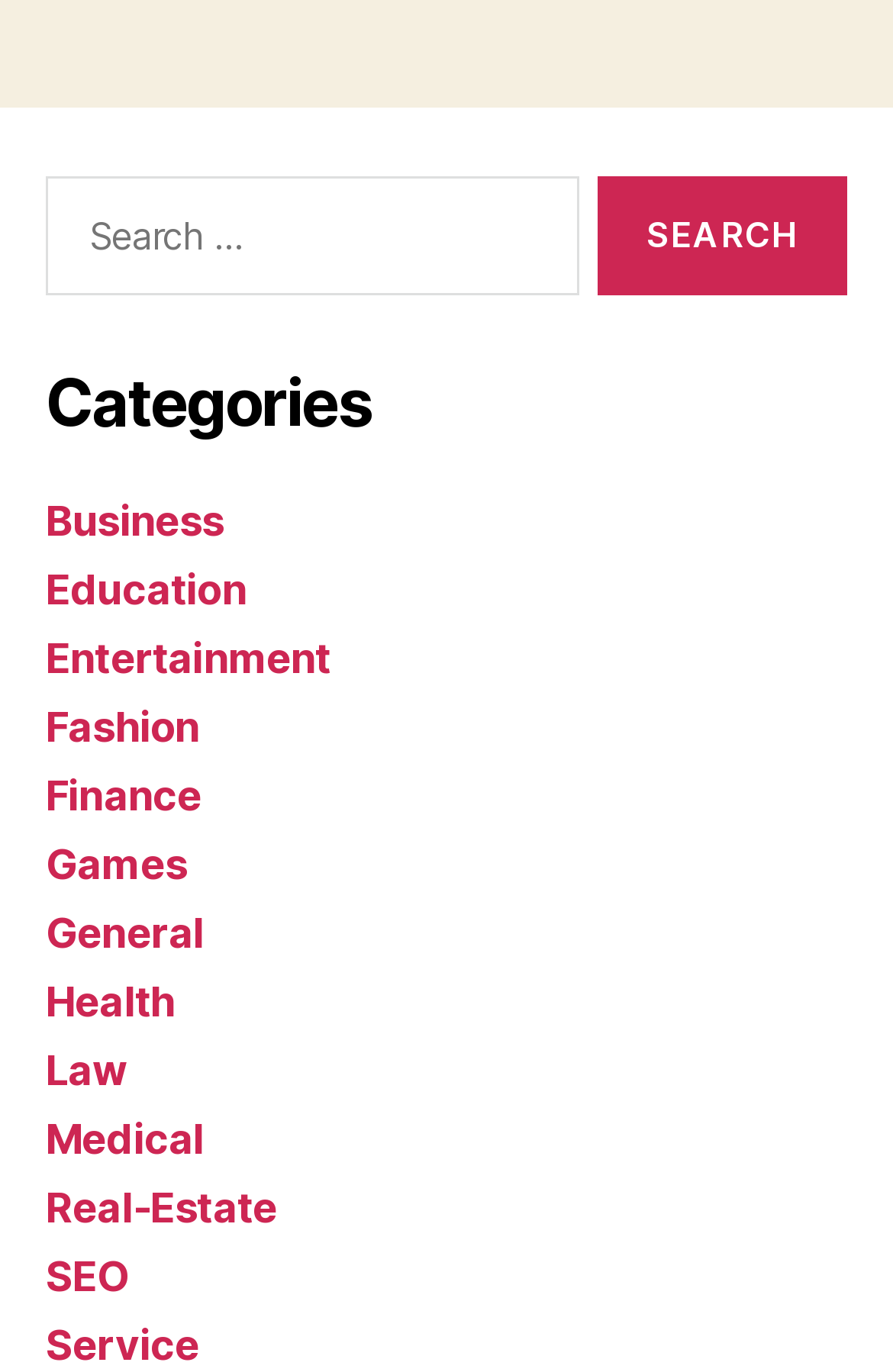Find the bounding box of the web element that fits this description: "Games".

[0.051, 0.613, 0.209, 0.648]